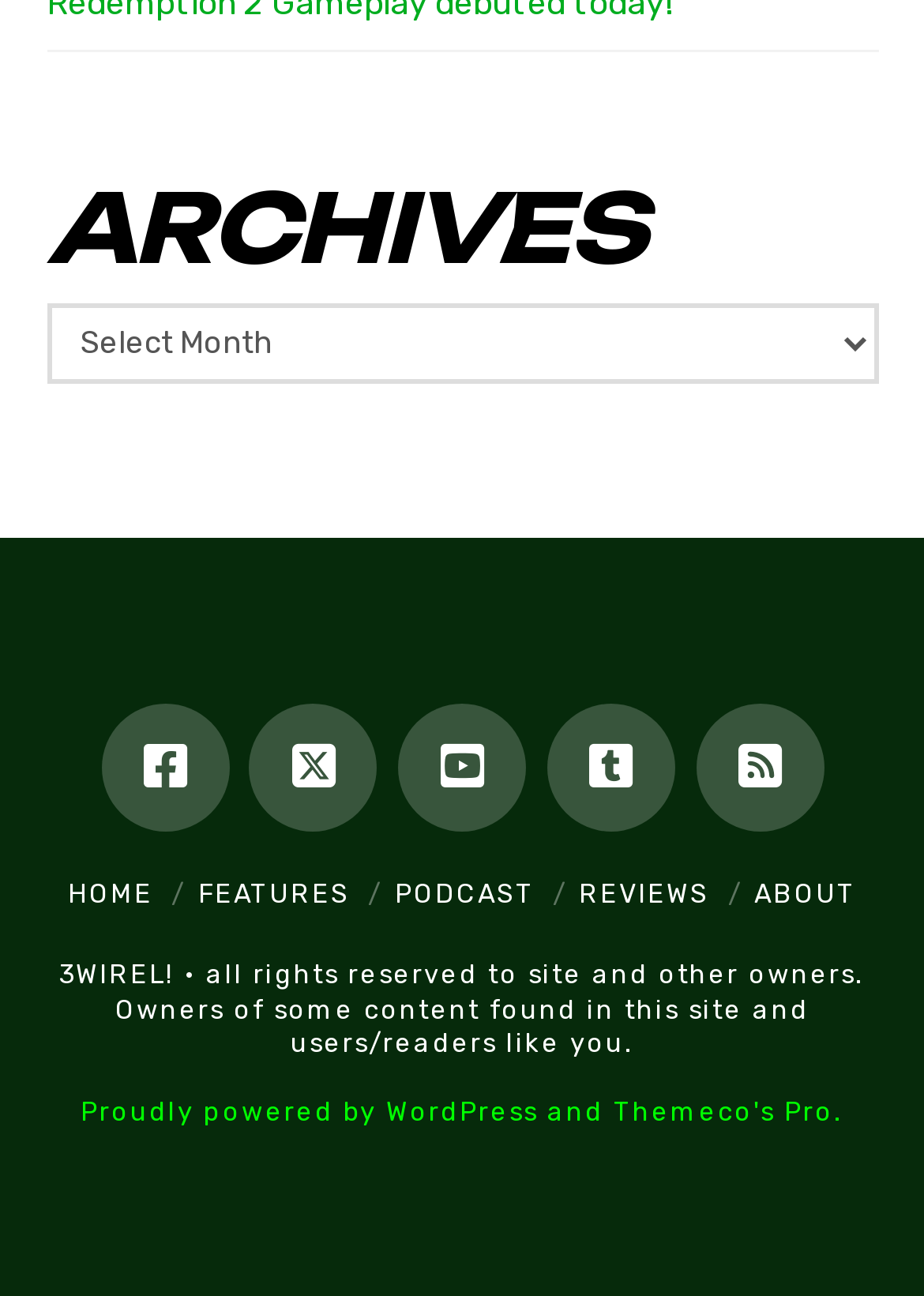Given the description "Proudly powered by WordPress", provide the bounding box coordinates of the corresponding UI element.

[0.087, 0.846, 0.582, 0.869]